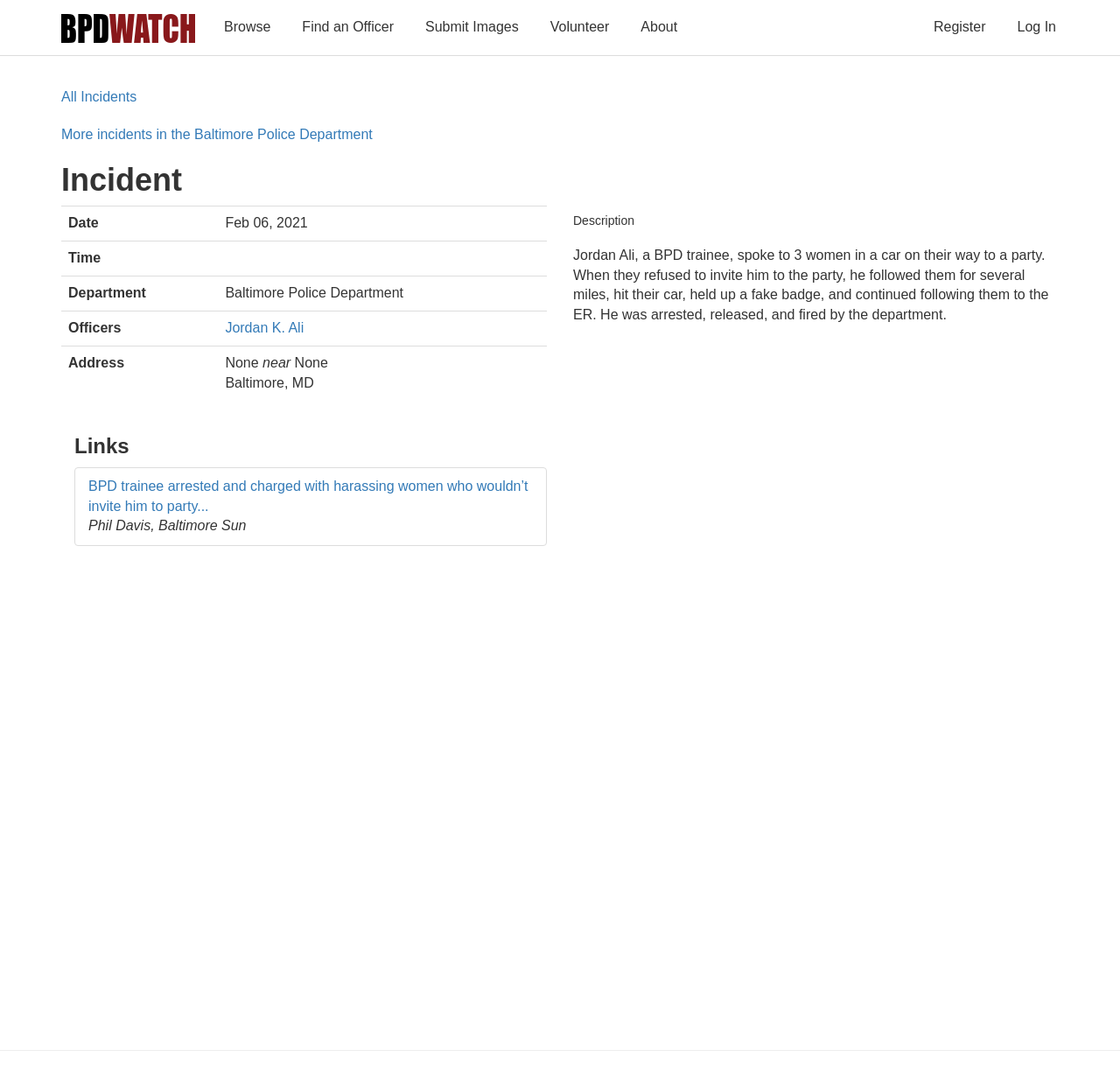Identify the bounding box coordinates of the area that should be clicked in order to complete the given instruction: "Submit Images". The bounding box coordinates should be four float numbers between 0 and 1, i.e., [left, top, right, bottom].

[0.37, 0.01, 0.472, 0.041]